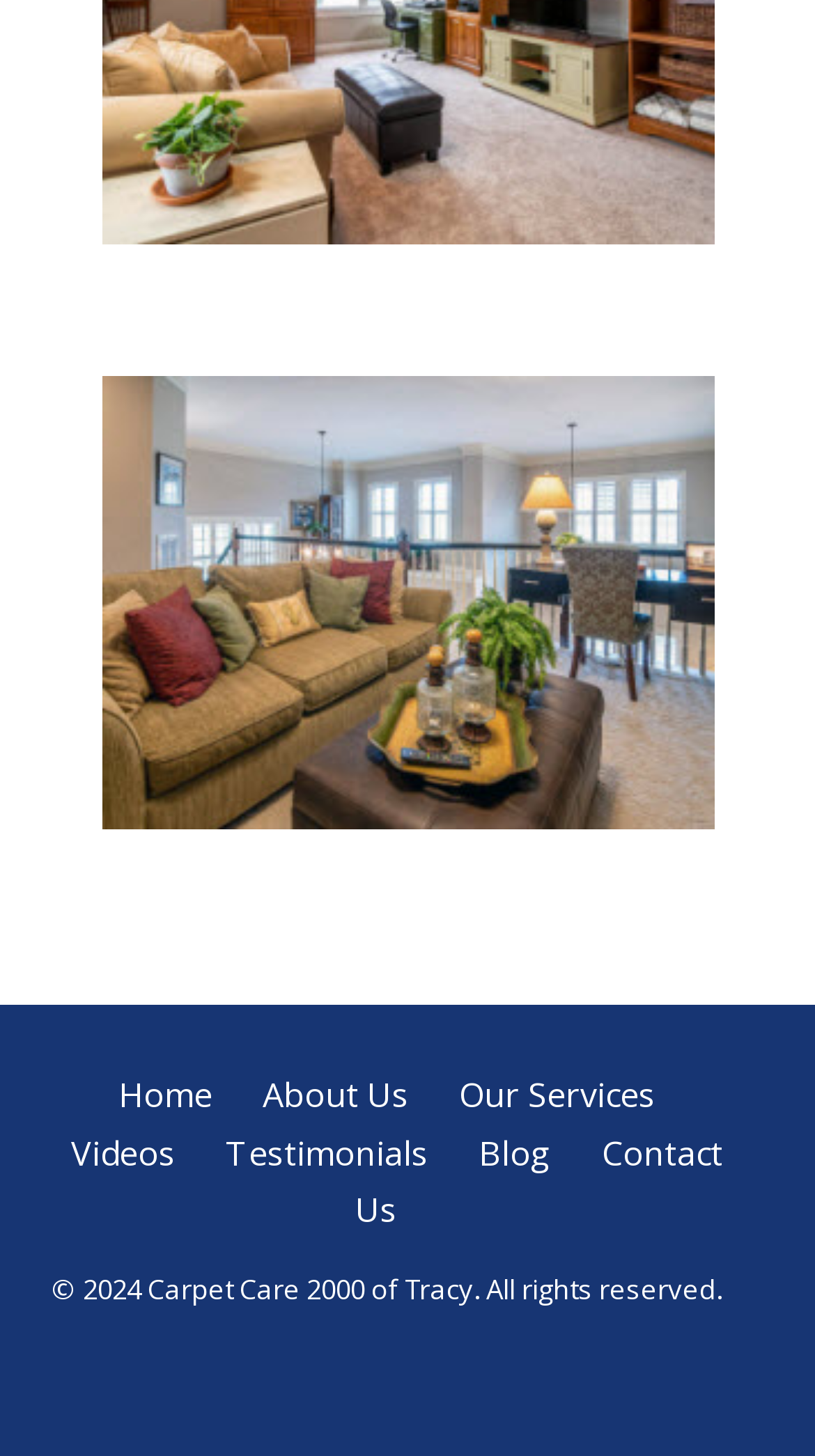Identify the bounding box coordinates for the region to click in order to carry out this instruction: "Visit Water Damage Restoration page". Provide the coordinates using four float numbers between 0 and 1, formatted as [left, top, right, bottom].

[0.167, 0.59, 0.833, 0.625]